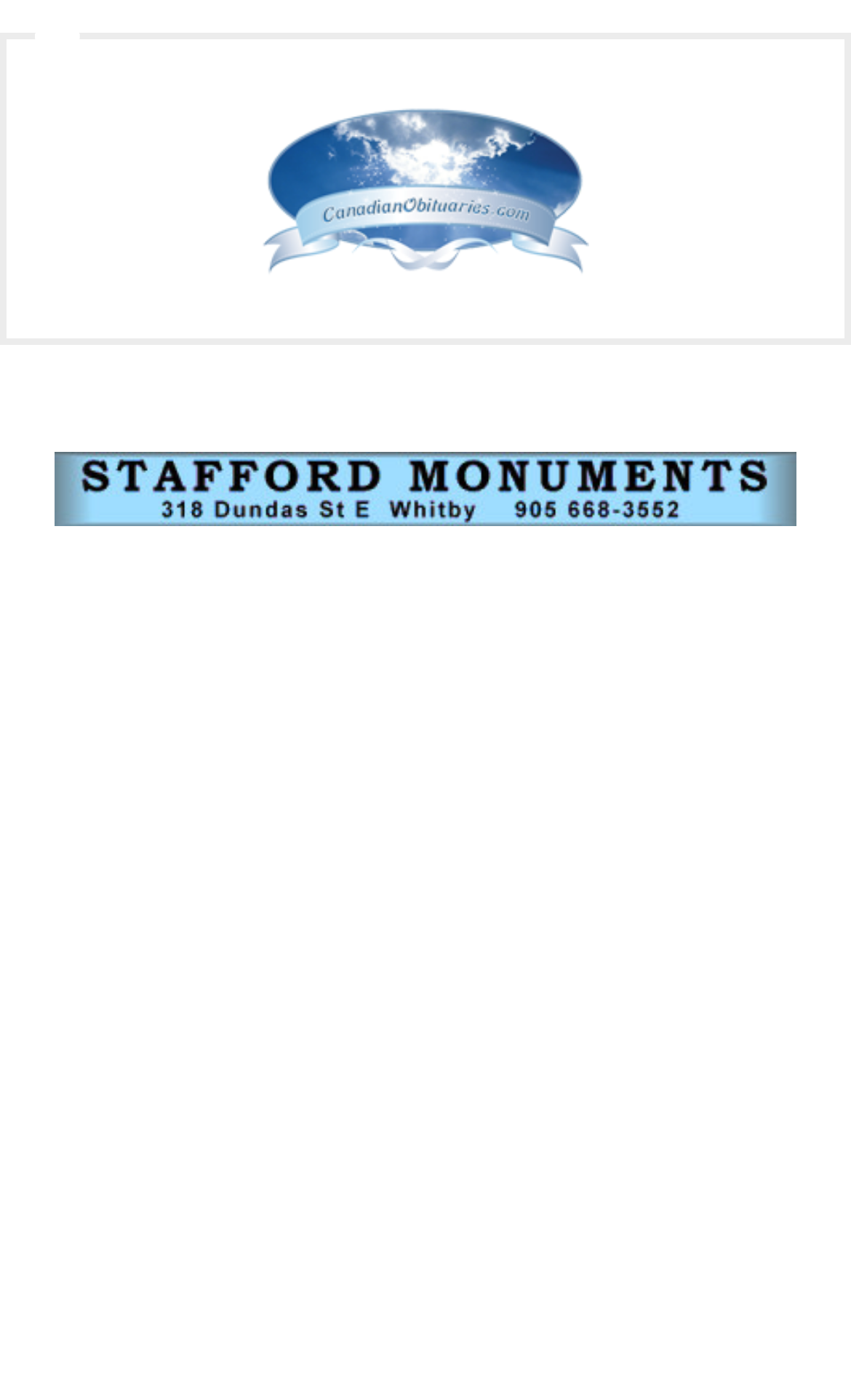Please analyze the image and provide a thorough answer to the question:
What is the name of the deceased person?

Based on the webpage content, the name of the deceased person is mentioned in the title of the obituary, which is 'HART, Margaret 'Peg' (Wilbur) (Furey) Hart - Obituaries - Canadian Obituaries'.